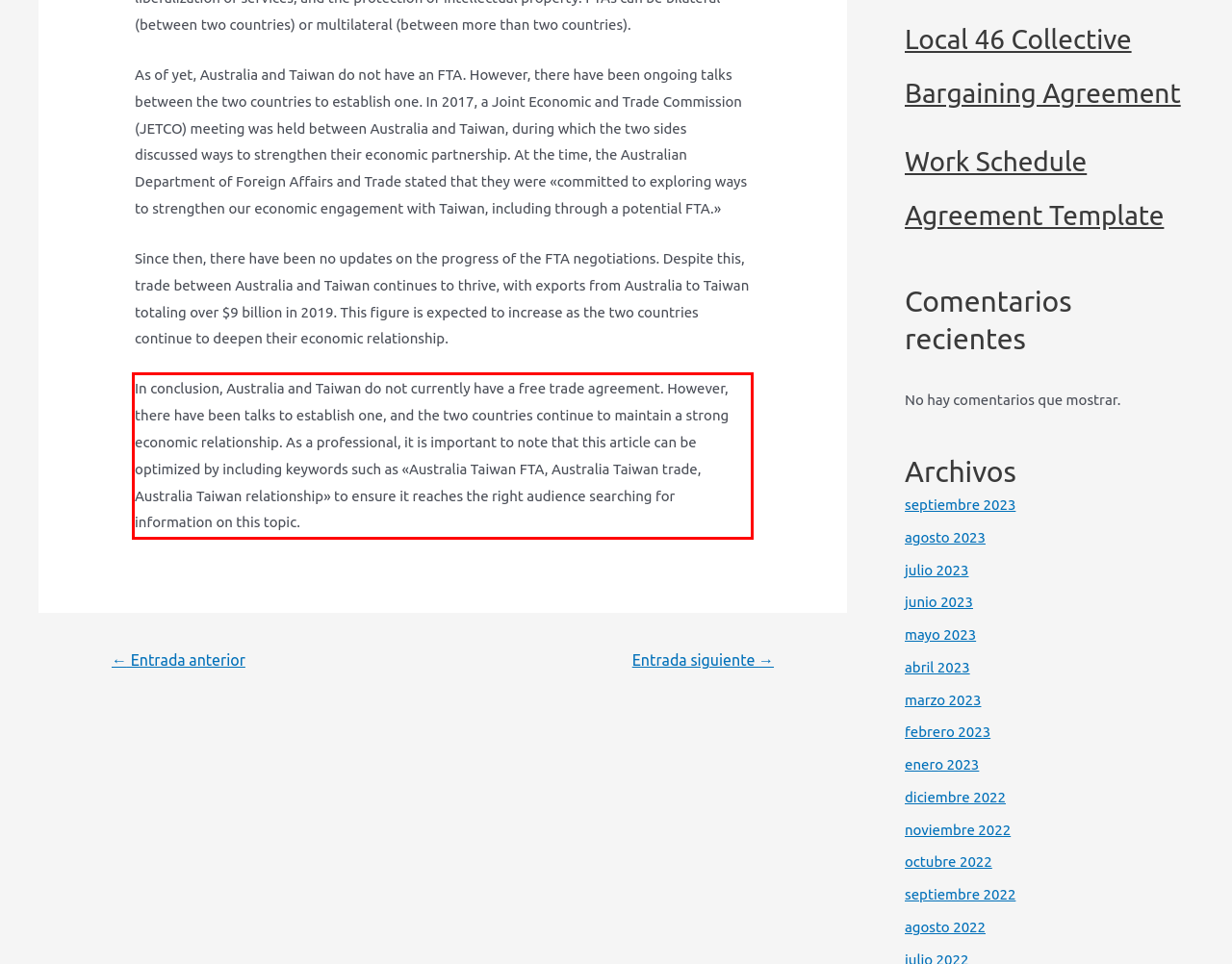Please recognize and transcribe the text located inside the red bounding box in the webpage image.

In conclusion, Australia and Taiwan do not currently have a free trade agreement. However, there have been talks to establish one, and the two countries continue to maintain a strong economic relationship. As a professional, it is important to note that this article can be optimized by including keywords such as «Australia Taiwan FTA, Australia Taiwan trade, Australia Taiwan relationship» to ensure it reaches the right audience searching for information on this topic.